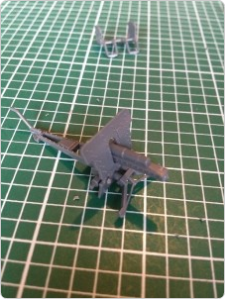Offer a detailed narrative of the image.

The image depicts a close-up of miniature model components arranged on a green grid cutting mat. Prominently featured in the foreground is a partially assembled model of a gun or artillery piece, showcasing detailed elements like the barrel and a triangular shield that suggests it is part of a larger assembly. In the background, a separate component resembling a support structure can be seen, likely intended to be integrated into the main piece. The structure of the mat adds a practical context to the image, emphasizing the hobbyist's workspace focused on model building. This visual illustrates the intricate work involved in creating scale models, highlighting both the precision required and the various components that must be assembled correctly for a successful build.